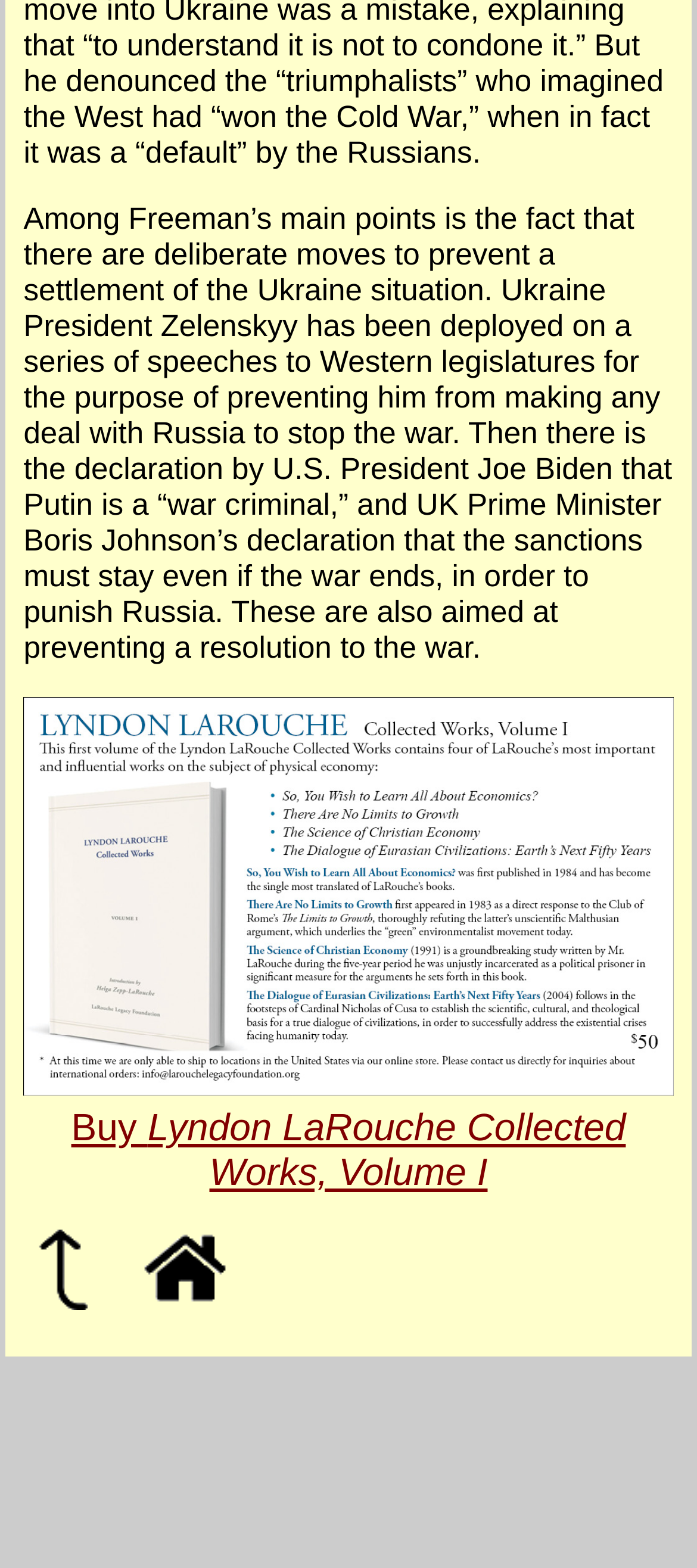What is the purpose of Ukraine President Zelenskyy's speeches?
Using the image, give a concise answer in the form of a single word or short phrase.

Preventing a deal with Russia